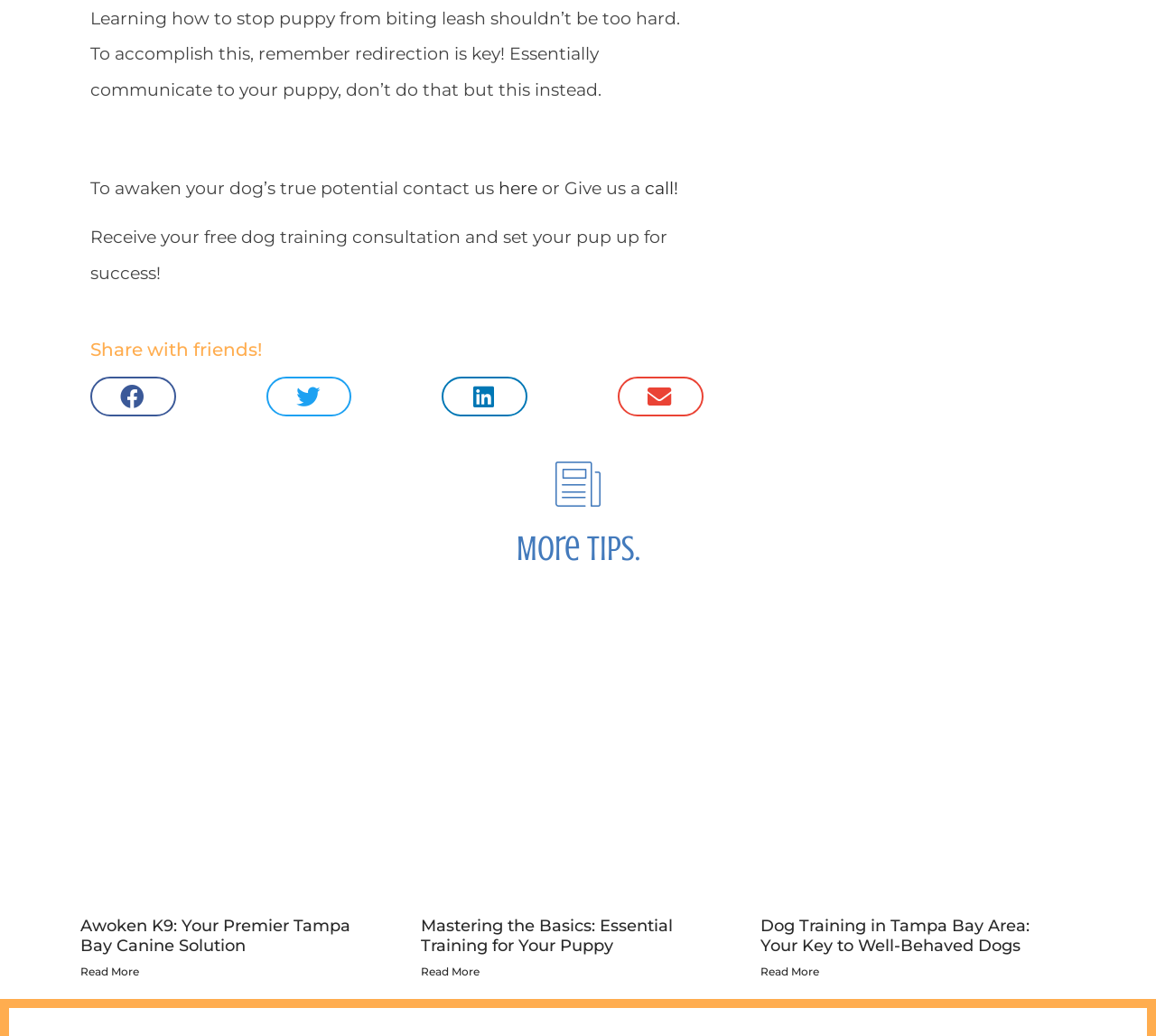Determine the bounding box coordinates for the region that must be clicked to execute the following instruction: "Read more about Awoken K9: Your Premier Tampa Bay Canine Solution".

[0.07, 0.931, 0.12, 0.944]